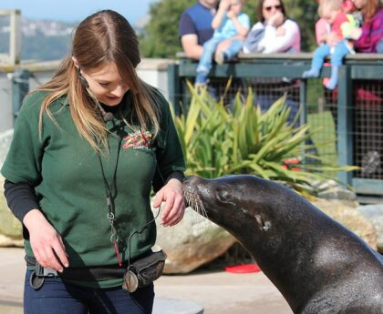Utilize the details in the image to give a detailed response to the question: What type of environment is depicted?

The image depicts a conservation-focused environment, specifically a zoo, where the educator is engaging with the sea lion in a demonstration, highlighting the bond between humans and animals in a natural setting.